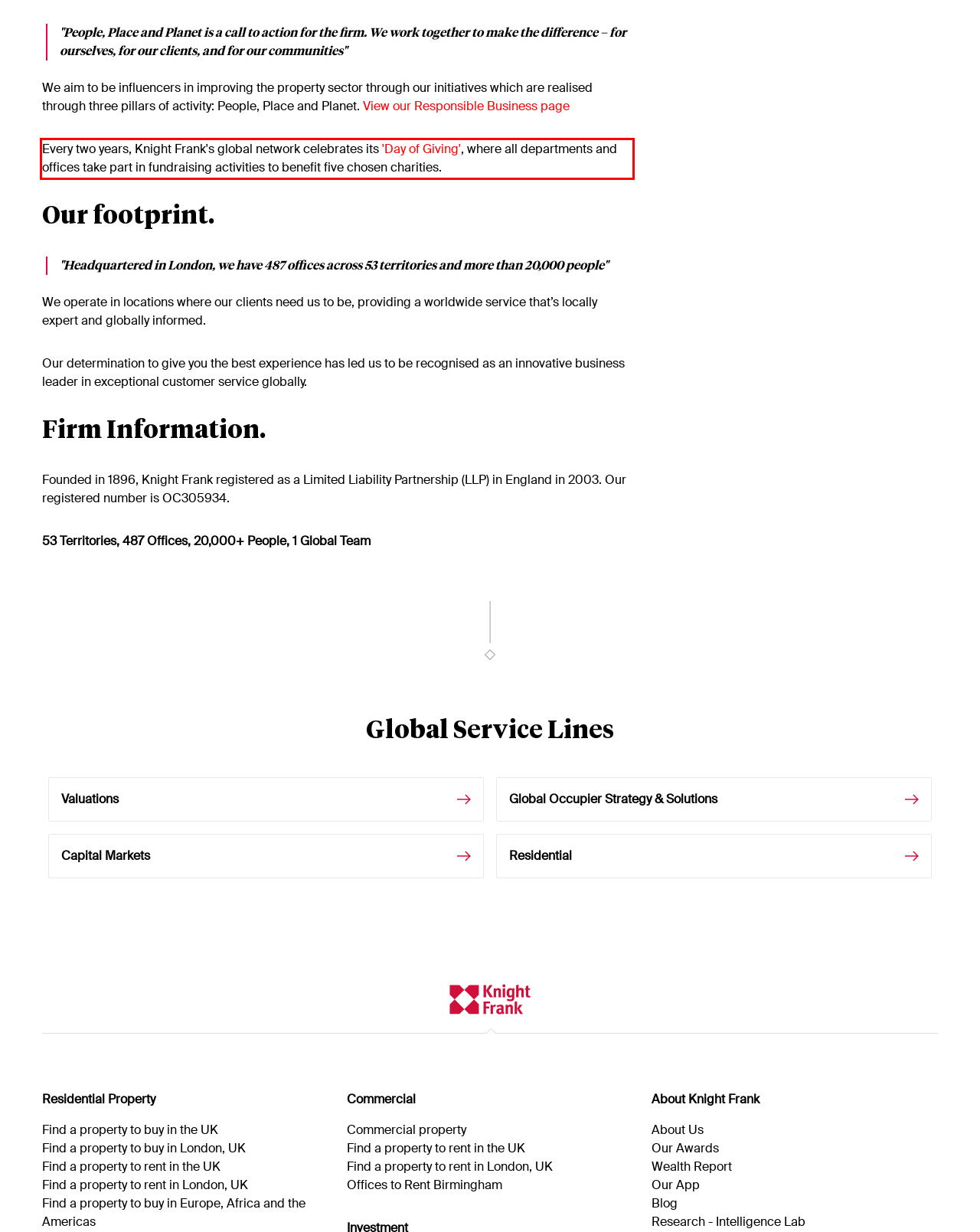Please perform OCR on the UI element surrounded by the red bounding box in the given webpage screenshot and extract its text content.

Every two years, Knight Frank's global network celebrates its 'Day of Giving', where all departments and offices take part in fundraising activities to benefit five chosen charities.